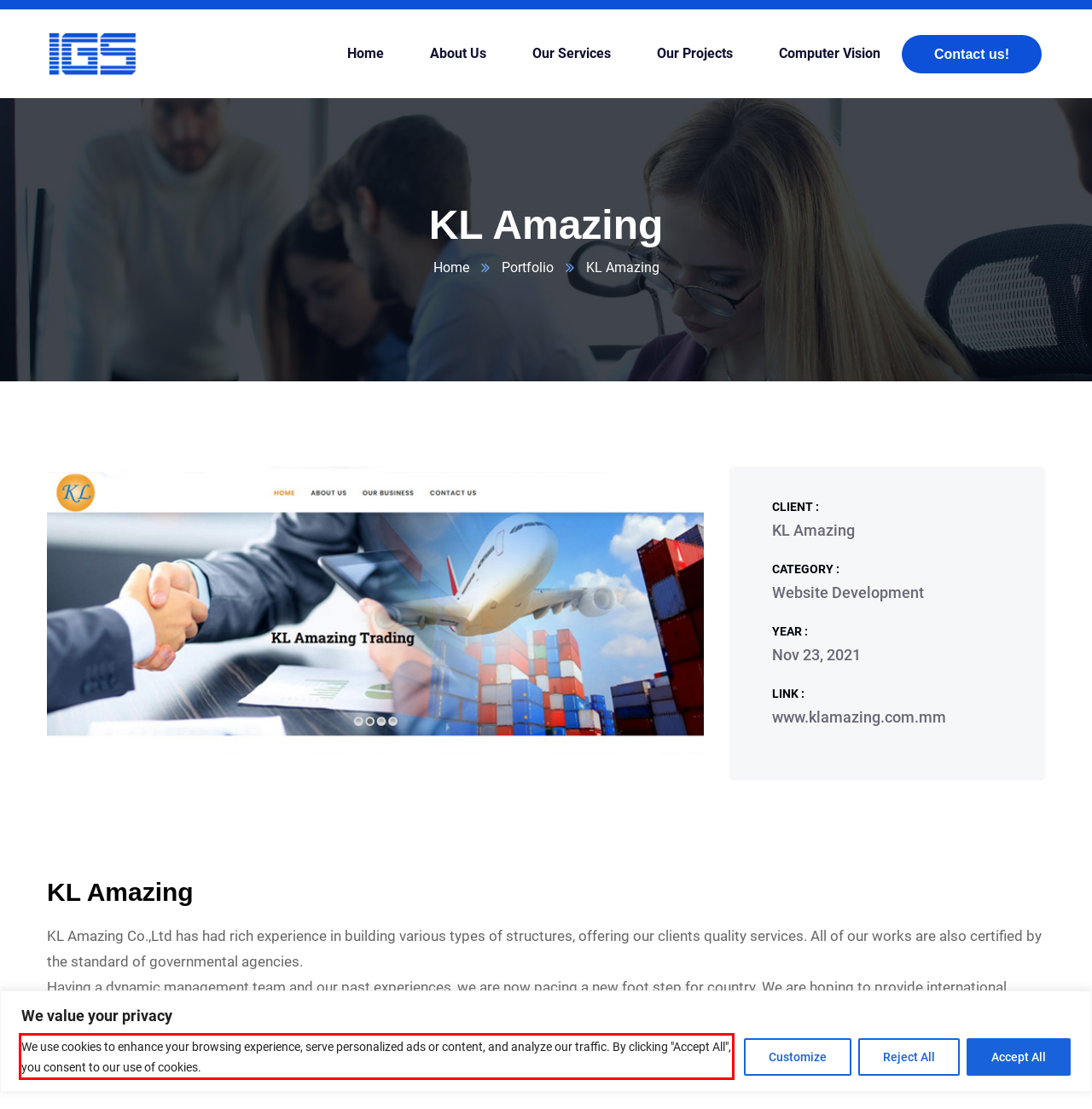You are given a screenshot with a red rectangle. Identify and extract the text within this red bounding box using OCR.

We use cookies to enhance your browsing experience, serve personalized ads or content, and analyze our traffic. By clicking "Accept All", you consent to our use of cookies.